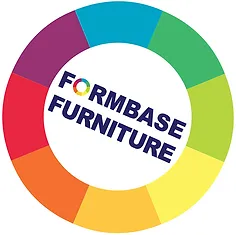Give a short answer to this question using one word or a phrase:
What is the typography style of the company name?

Bold, modern